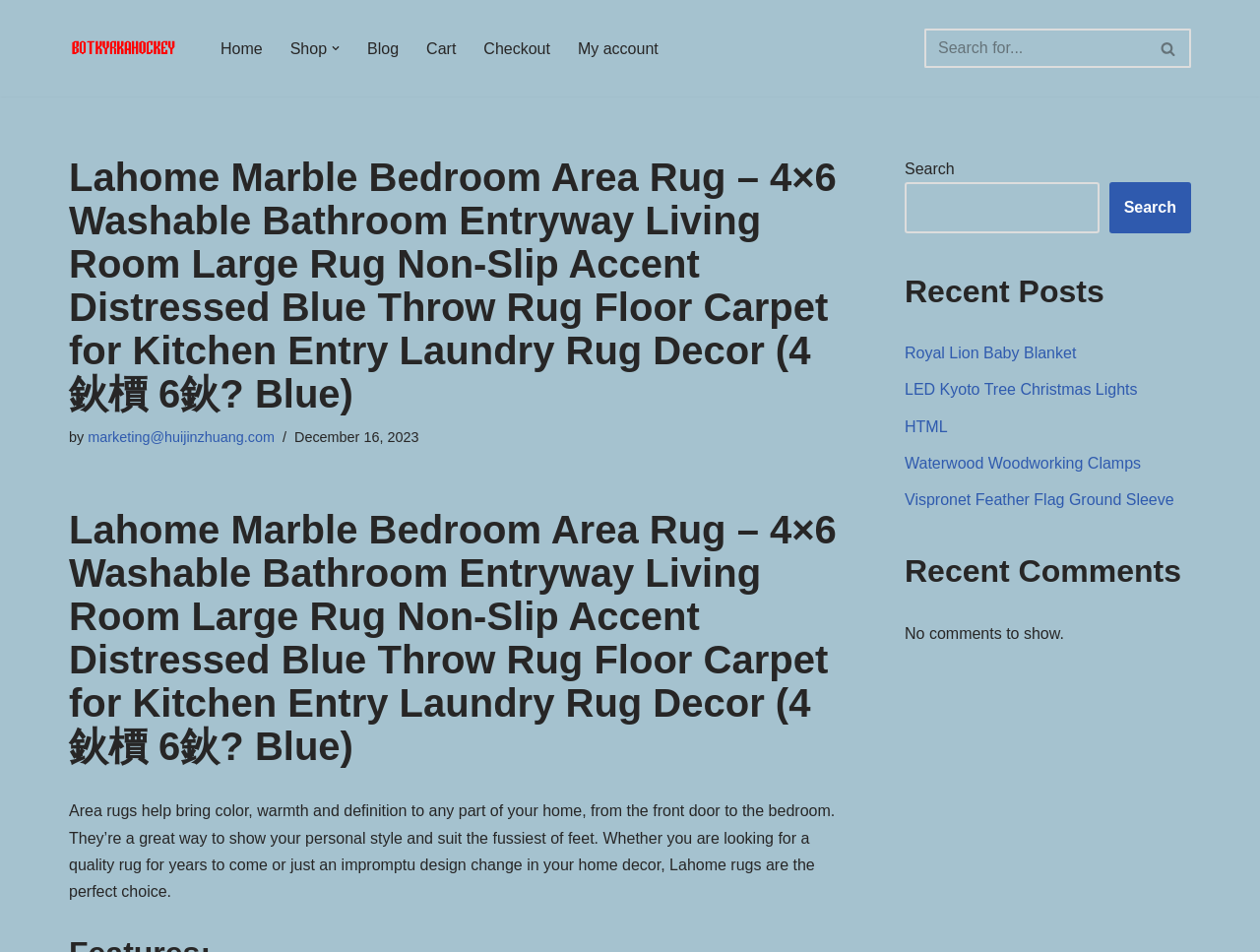Locate the bounding box of the UI element based on this description: "My account". Provide four float numbers between 0 and 1 as [left, top, right, bottom].

[0.459, 0.037, 0.522, 0.064]